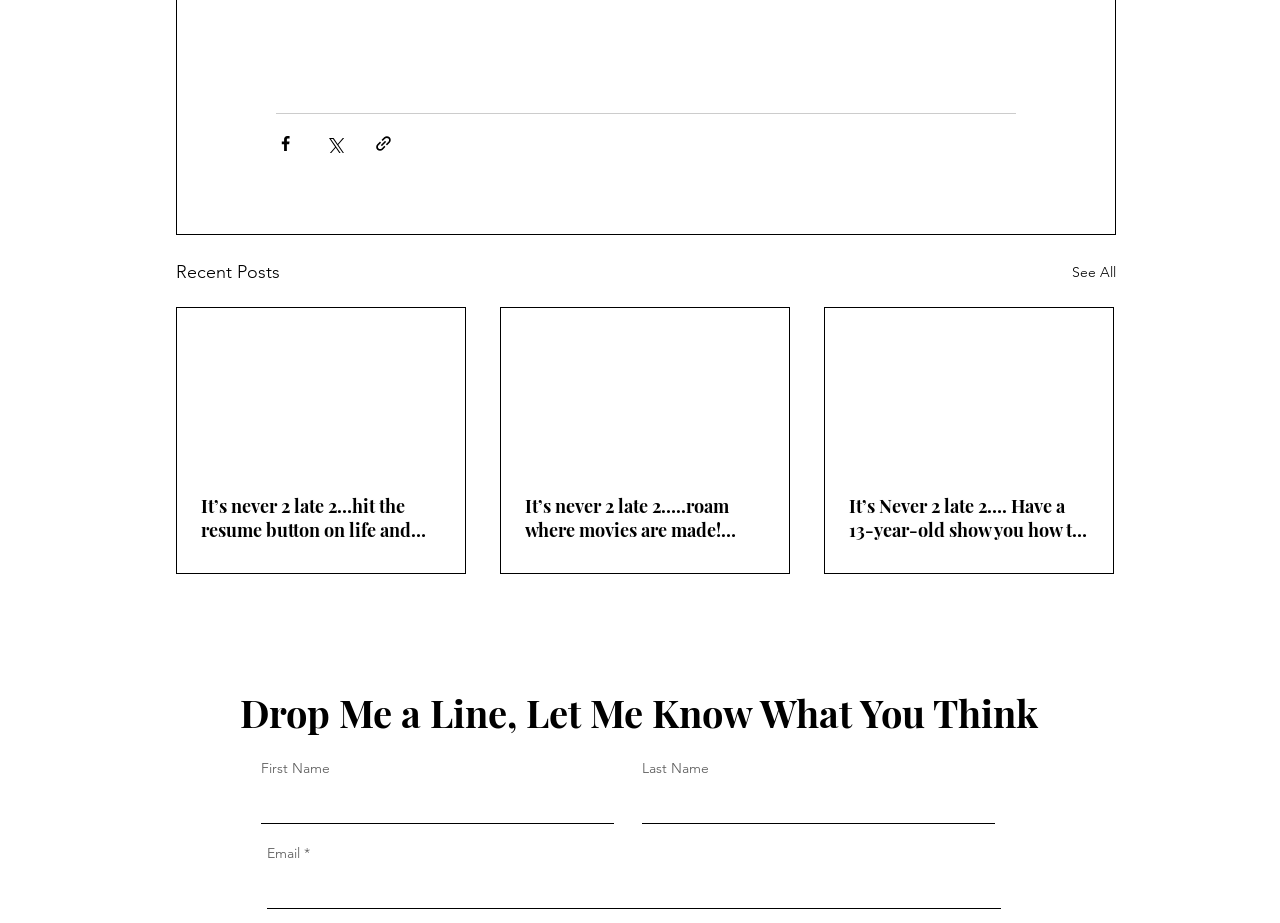Locate the bounding box coordinates of the item that should be clicked to fulfill the instruction: "See all recent posts".

[0.838, 0.279, 0.872, 0.311]